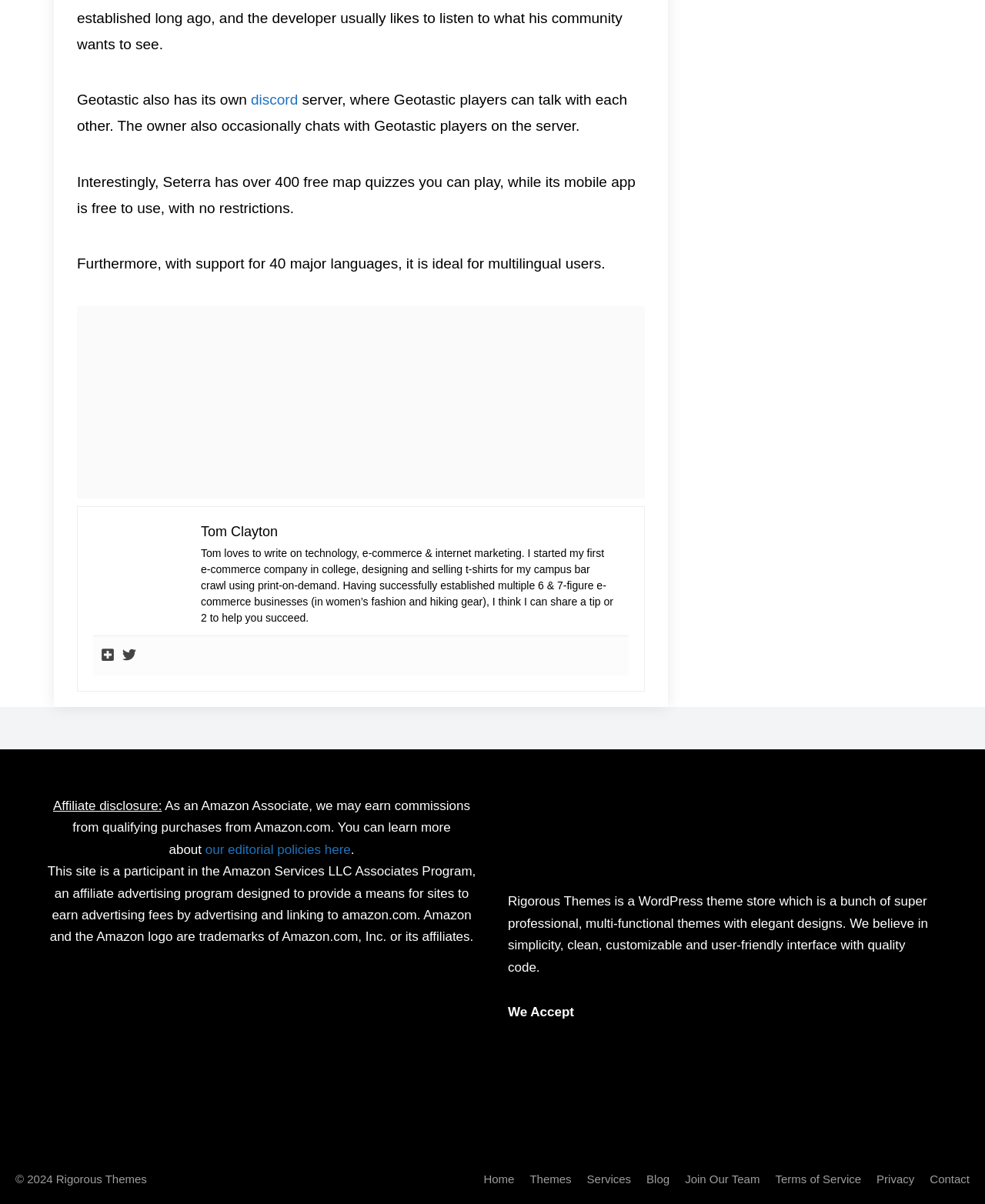Reply to the question with a single word or phrase:
What is the copyright year of the website?

2024